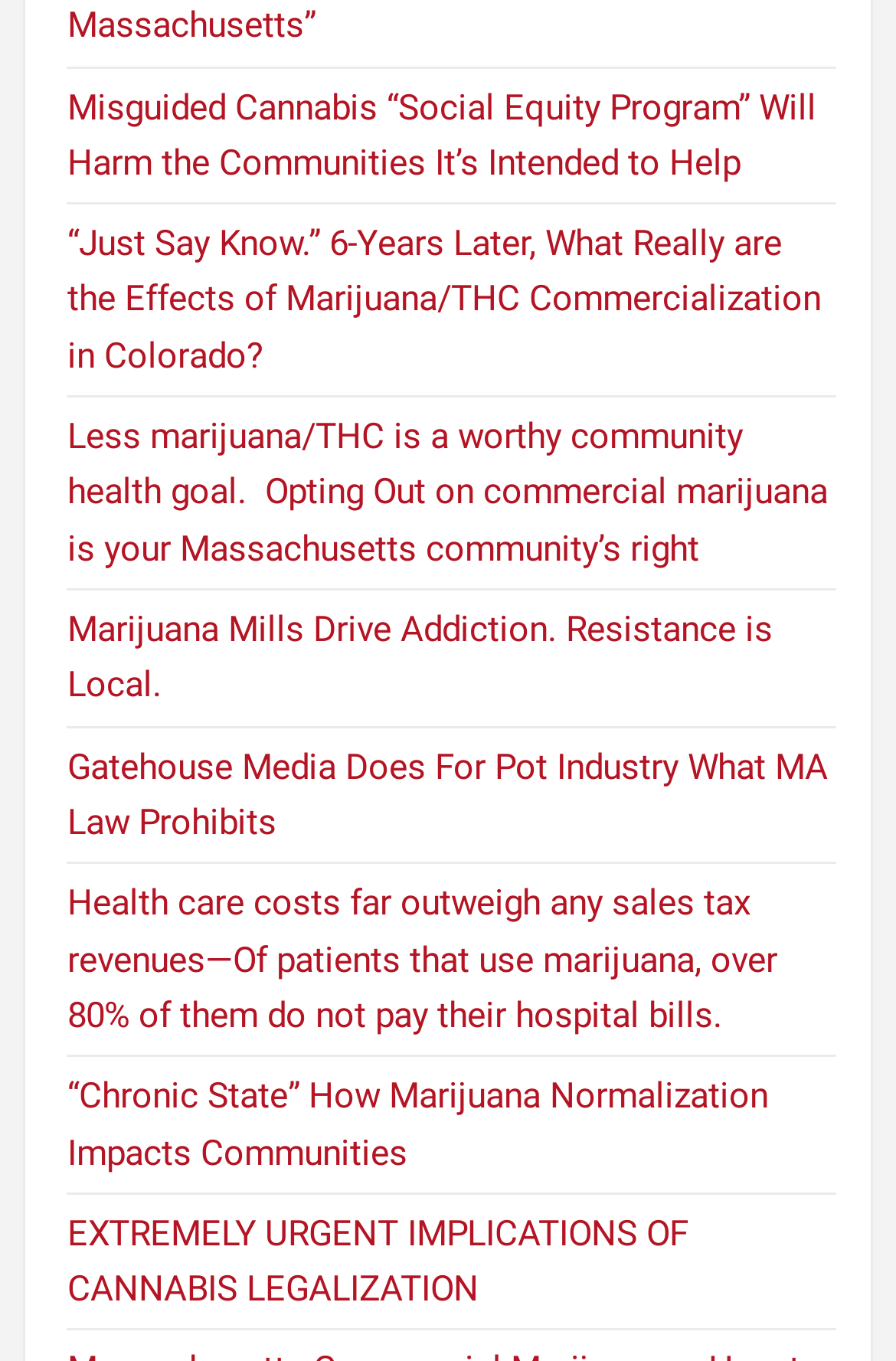Kindly determine the bounding box coordinates for the clickable area to achieve the given instruction: "Read about the misguided cannabis social equity program".

[0.075, 0.063, 0.911, 0.135]